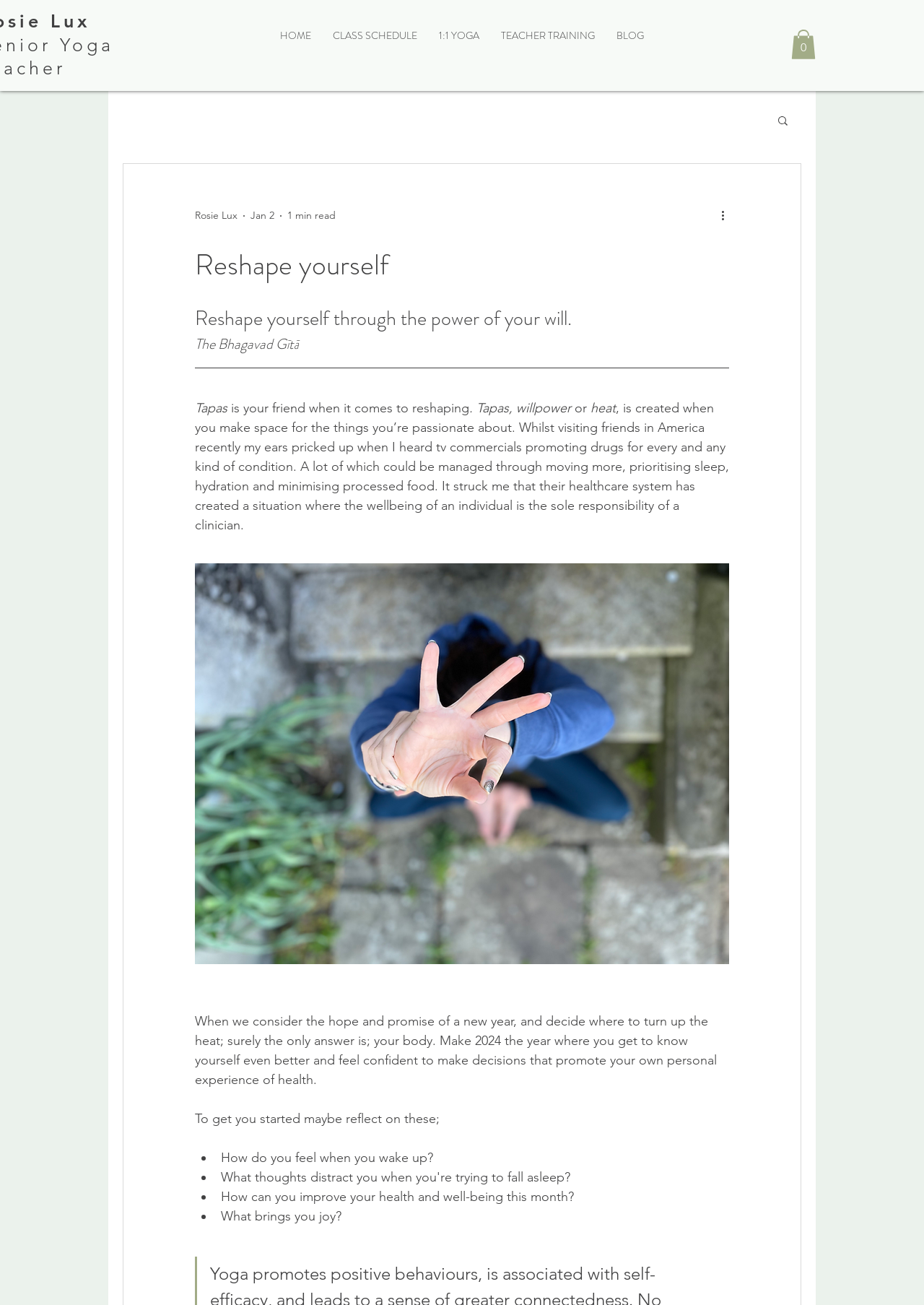What is the author's suggestion for improving health and well-being?
Please respond to the question with a detailed and informative answer.

The author suggests that instead of relying on drugs, people can improve their health and well-being by making lifestyle changes such as moving more, prioritising sleep, hydration, and minimising processed food. This is mentioned in the paragraph that starts with 'It struck me that their healthcare system has created a situation'.